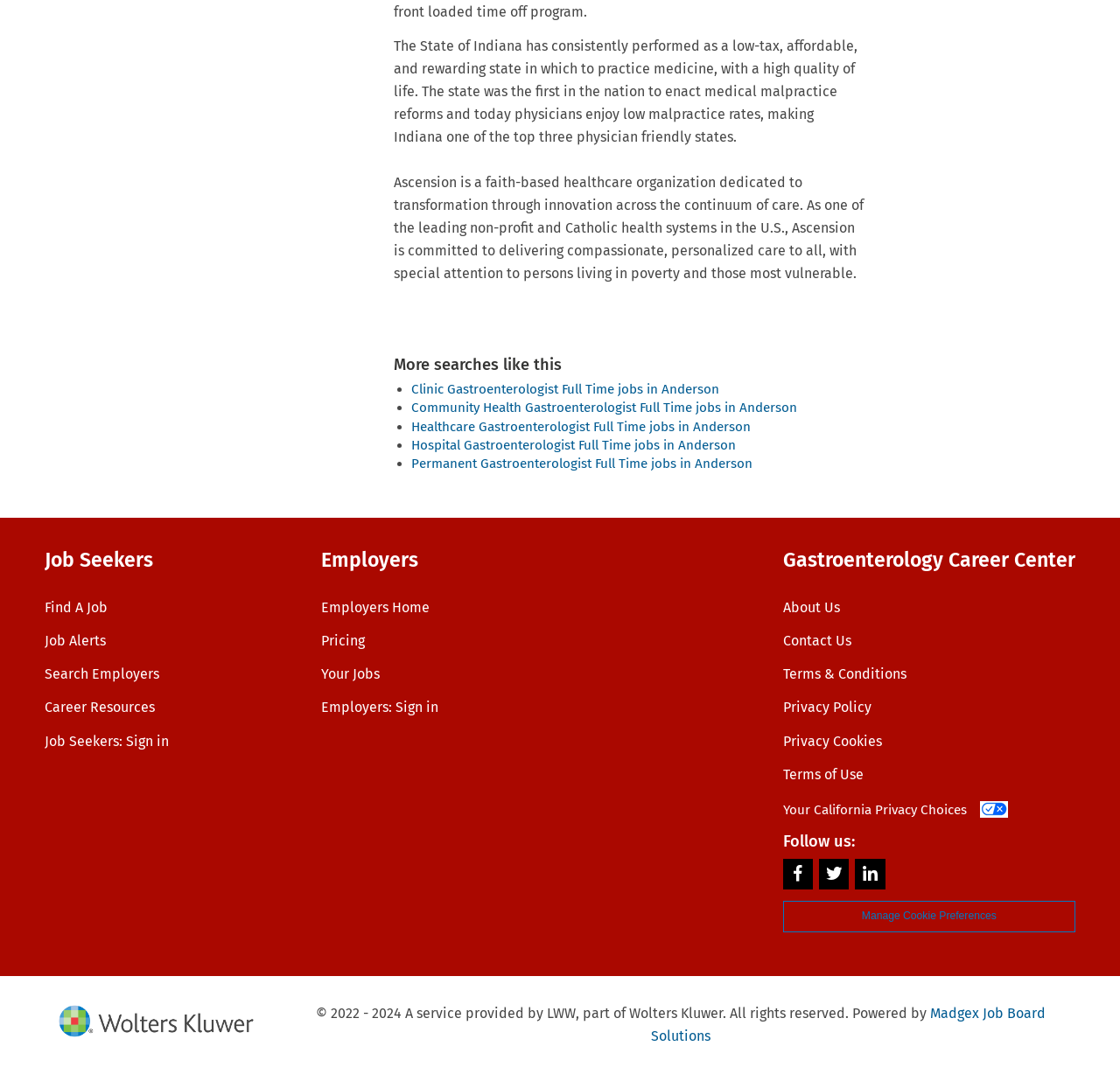Give a one-word or short phrase answer to this question: 
What is the main topic of this webpage?

Gastroenterology jobs